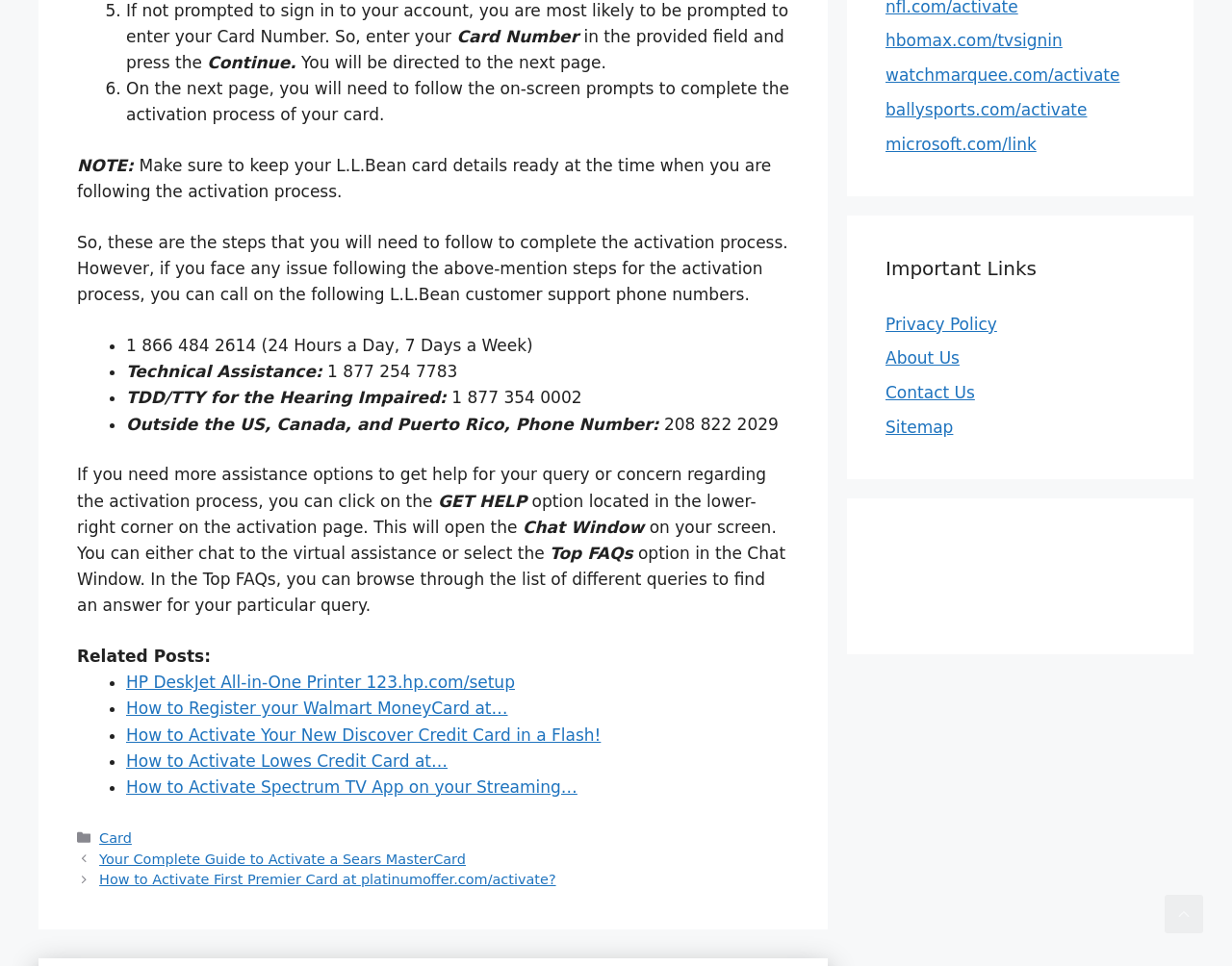Specify the bounding box coordinates of the element's region that should be clicked to achieve the following instruction: "Browse through the 'Top FAQs'". The bounding box coordinates consist of four float numbers between 0 and 1, in the format [left, top, right, bottom].

[0.446, 0.563, 0.514, 0.583]